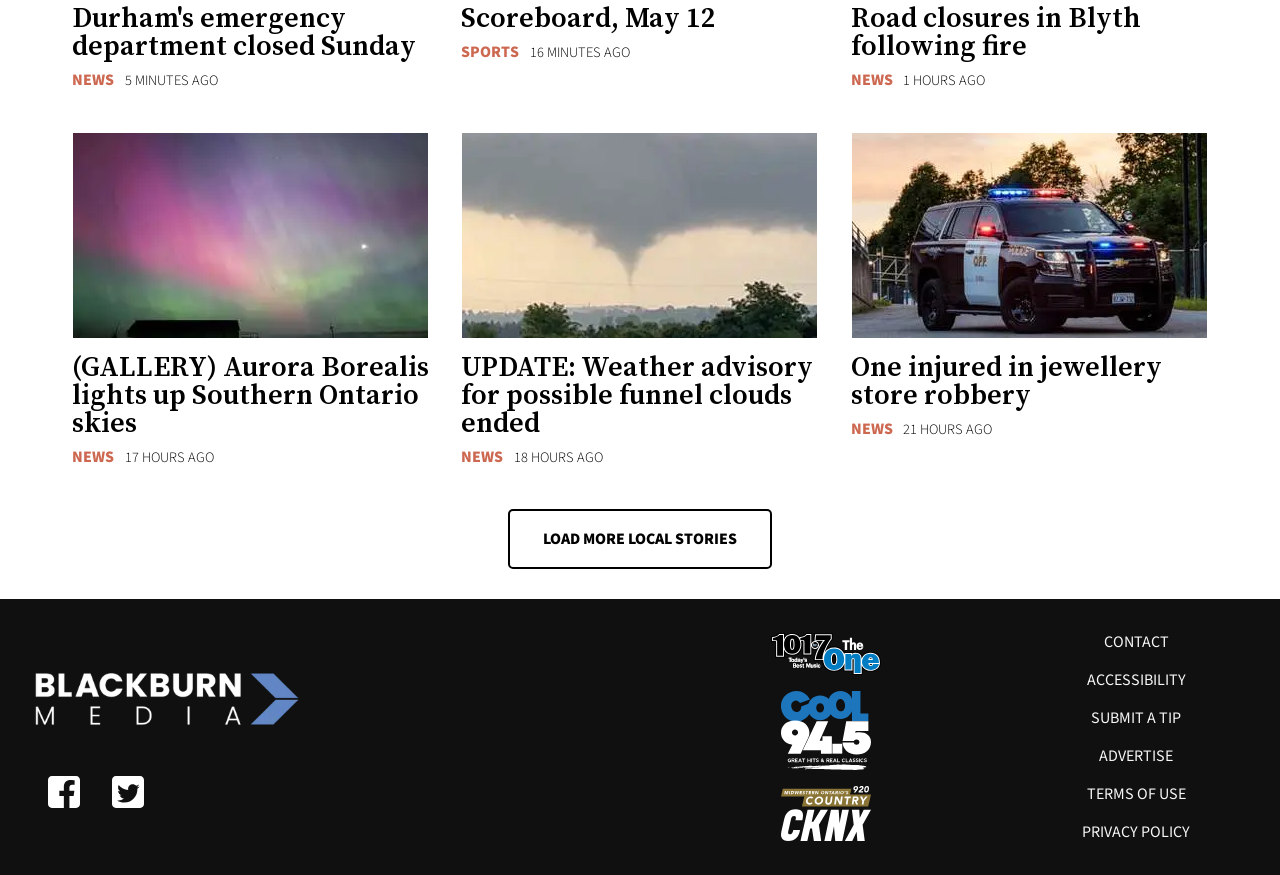Respond concisely with one word or phrase to the following query:
What is the purpose of the button at the bottom of the webpage?

LOAD MORE LOCAL STORIES